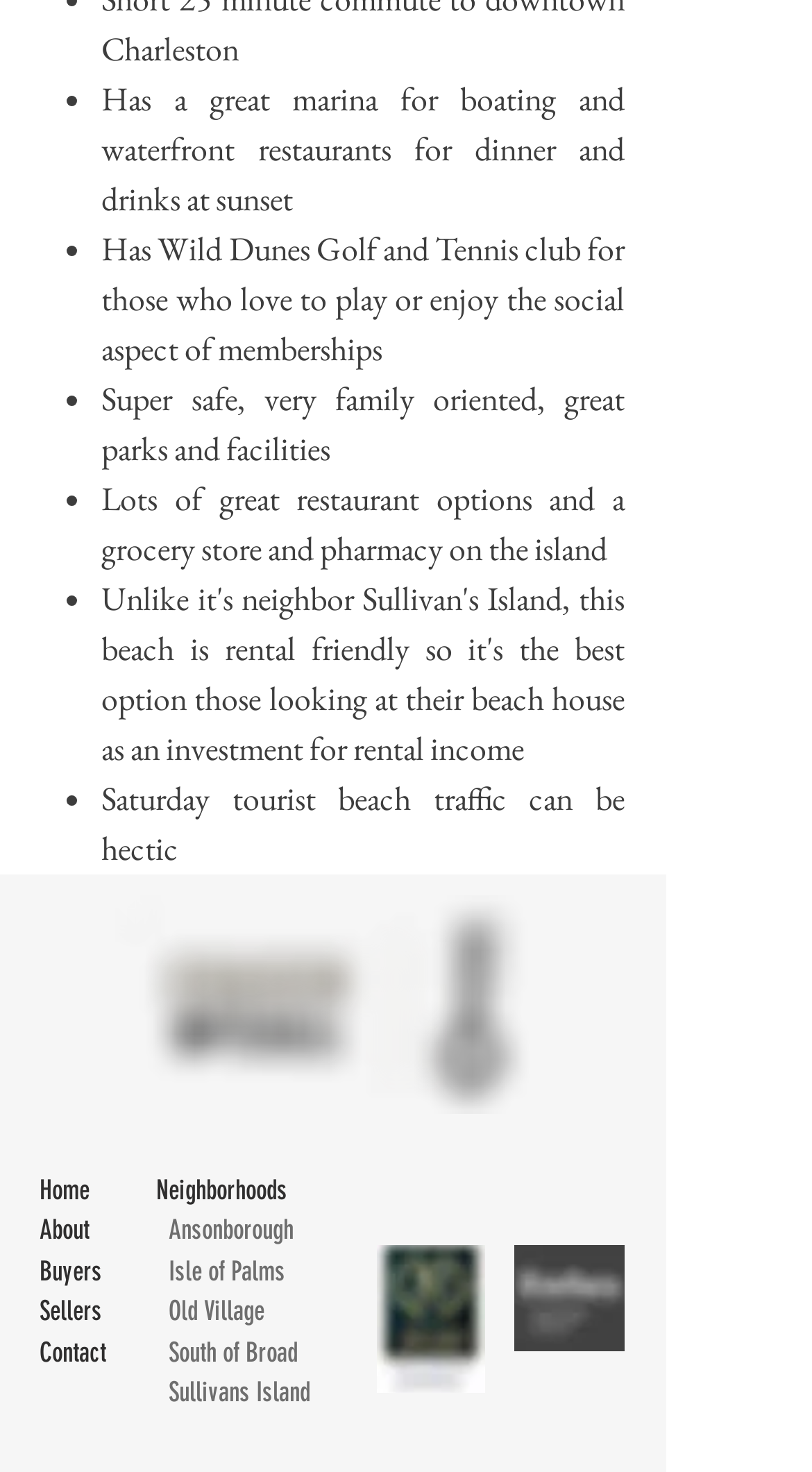Locate the coordinates of the bounding box for the clickable region that fulfills this instruction: "Check the 'Social Bar'".

[0.51, 0.794, 0.703, 0.82]